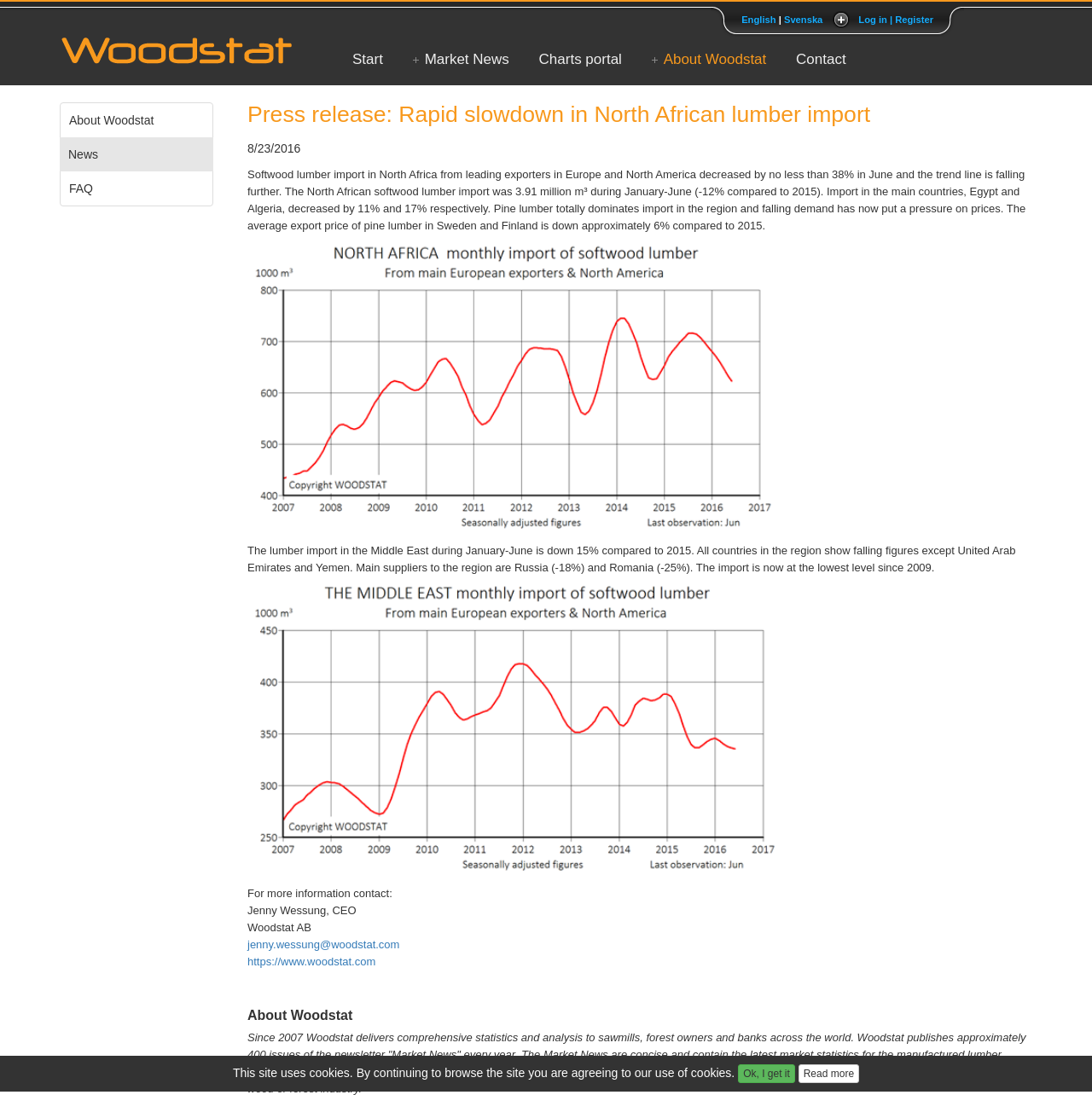Can you show the bounding box coordinates of the region to click on to complete the task described in the instruction: "Switch to English"?

[0.679, 0.013, 0.711, 0.023]